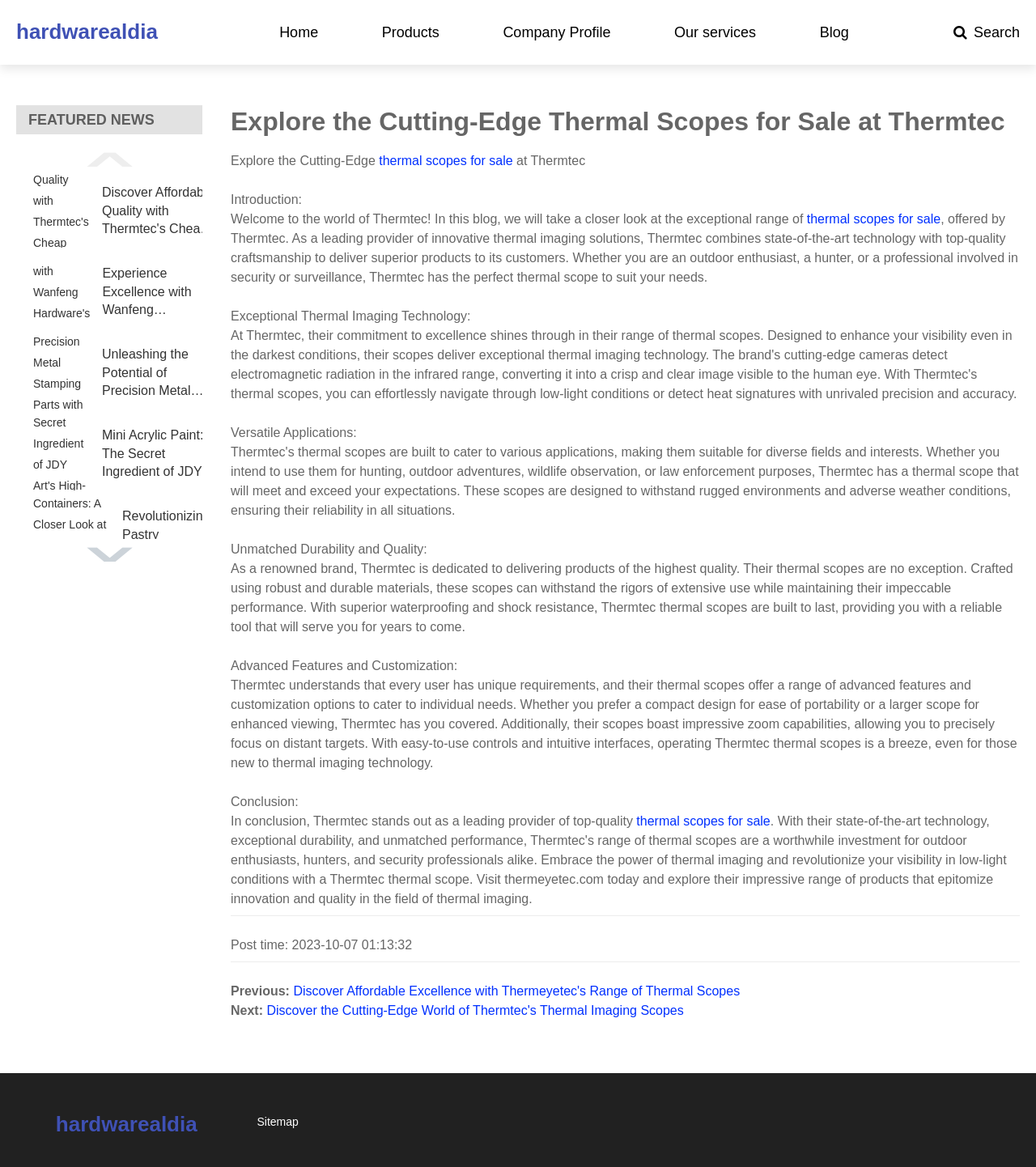How many featured news articles are displayed on this webpage?
Please answer the question as detailed as possible.

There are five featured news articles displayed on this webpage, each with an image, heading, and link to the article.